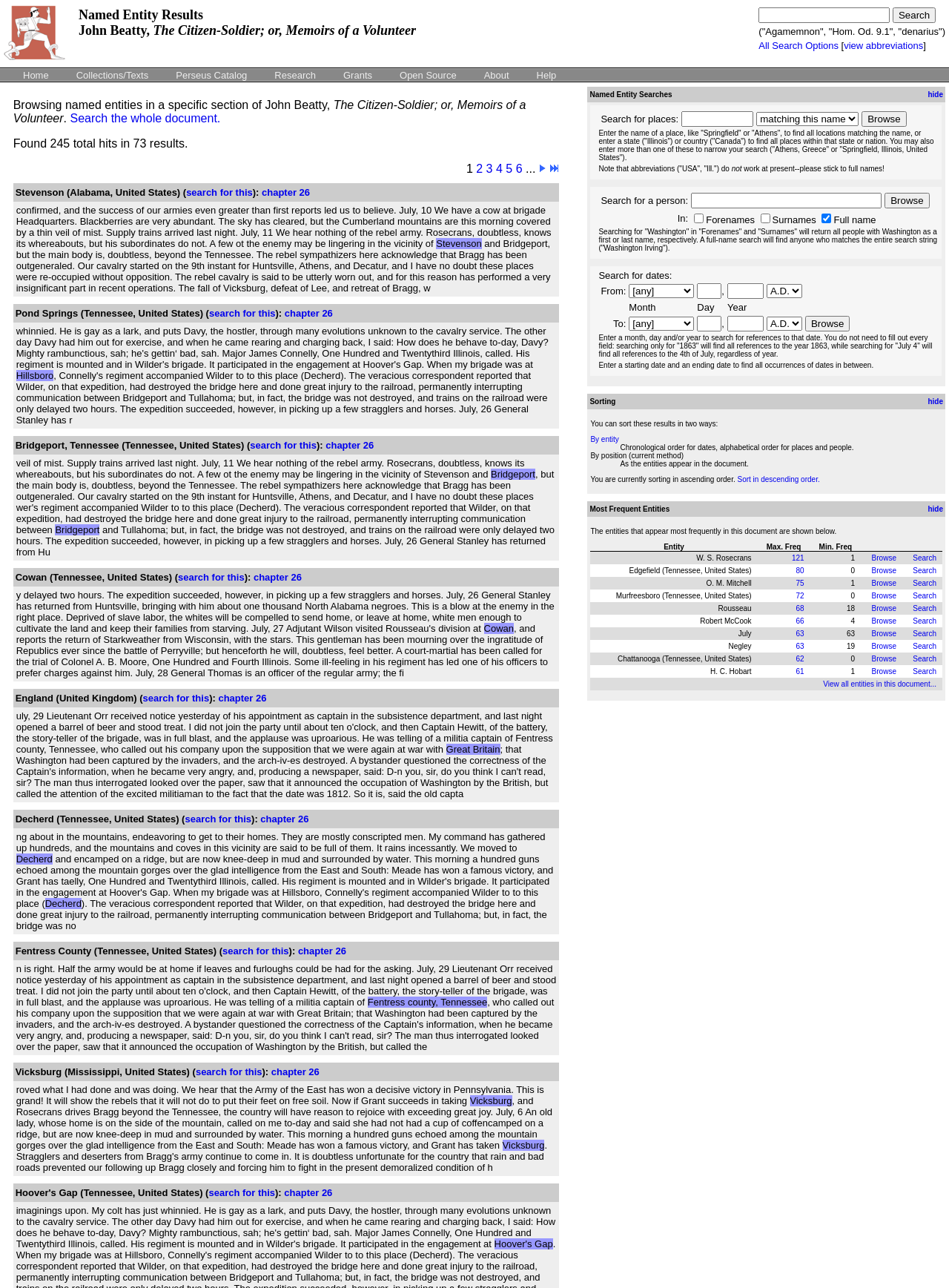Use a single word or phrase to answer the question:
What is the purpose of the 'Browse' button next to the 'Search for places' textbox?

Browse places